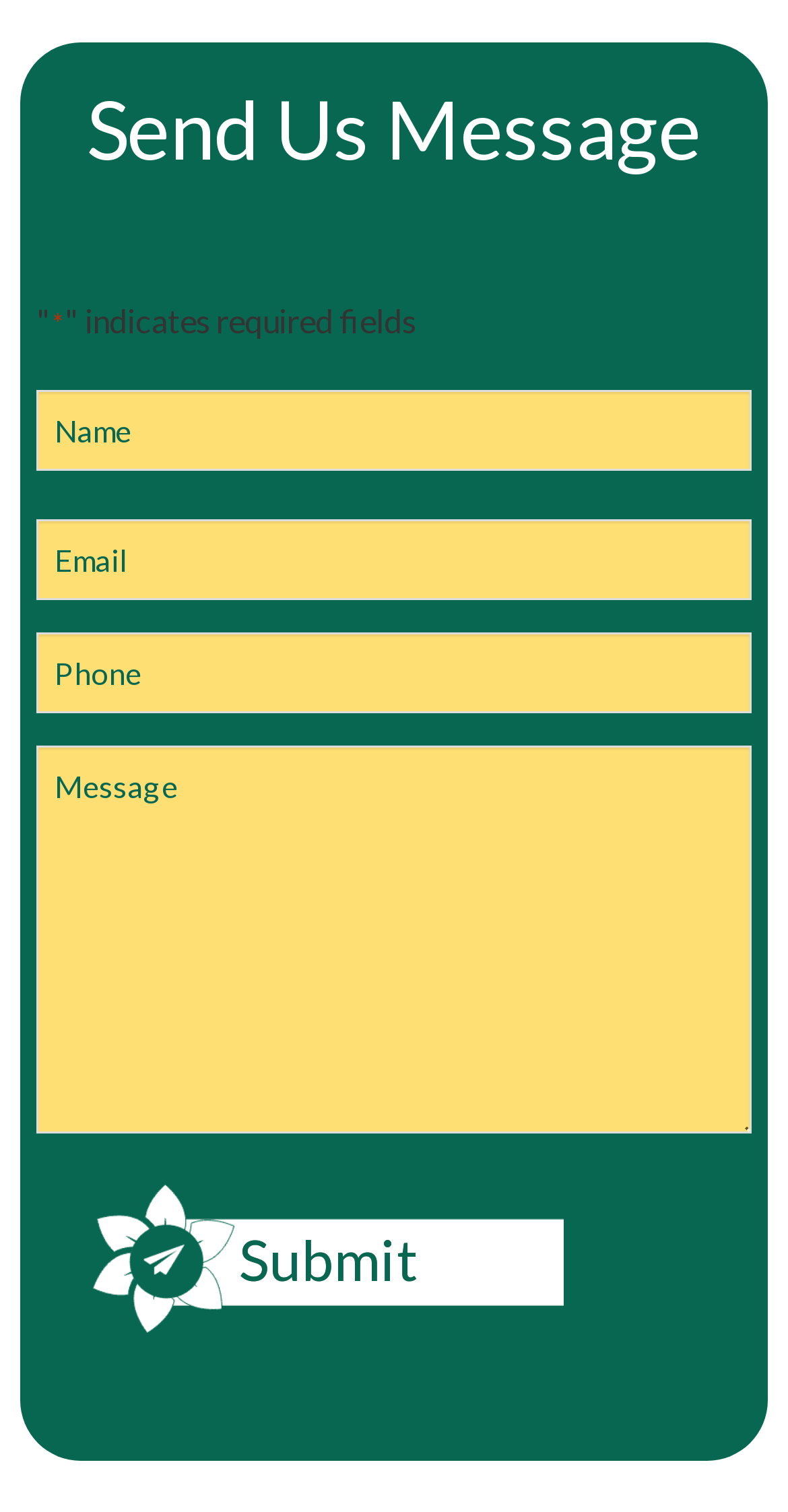Using the provided element description "parent_node: Name name="input_1.3" placeholder="Name"", determine the bounding box coordinates of the UI element.

[0.046, 0.258, 0.954, 0.312]